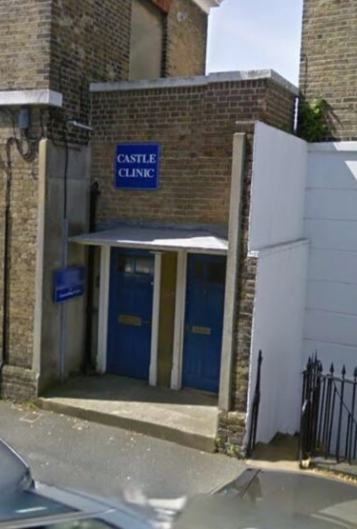What is the purpose of the mail slots on the doors?
Please give a detailed and elaborate answer to the question based on the image.

The mail slots on the doors suggest a sense of accessibility for patients and visitors, allowing them to easily send or receive mail or documents without having to physically enter the clinic.